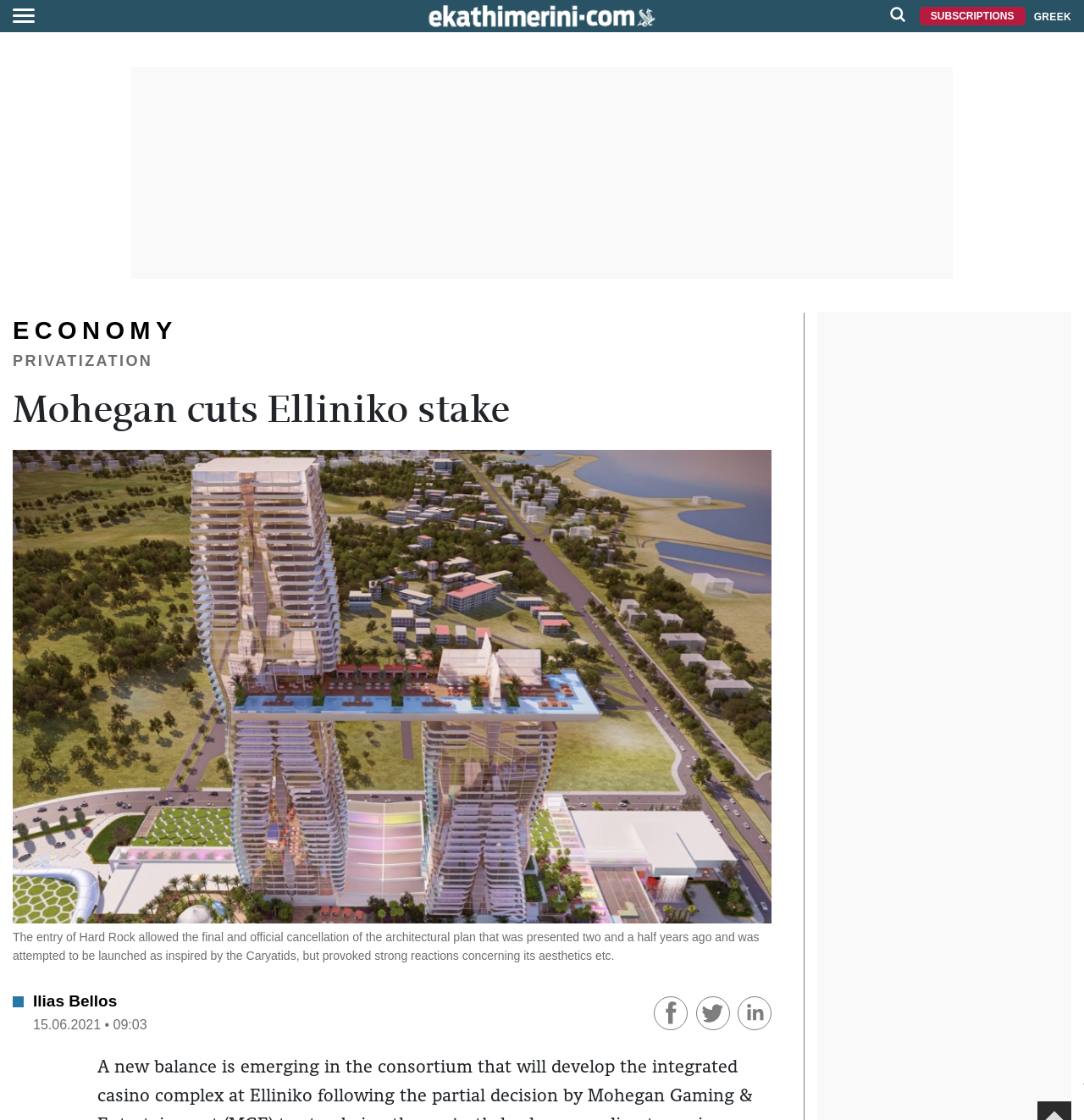Please answer the following question using a single word or phrase: 
What is the location of the casino complex mentioned in the article?

Elliniko